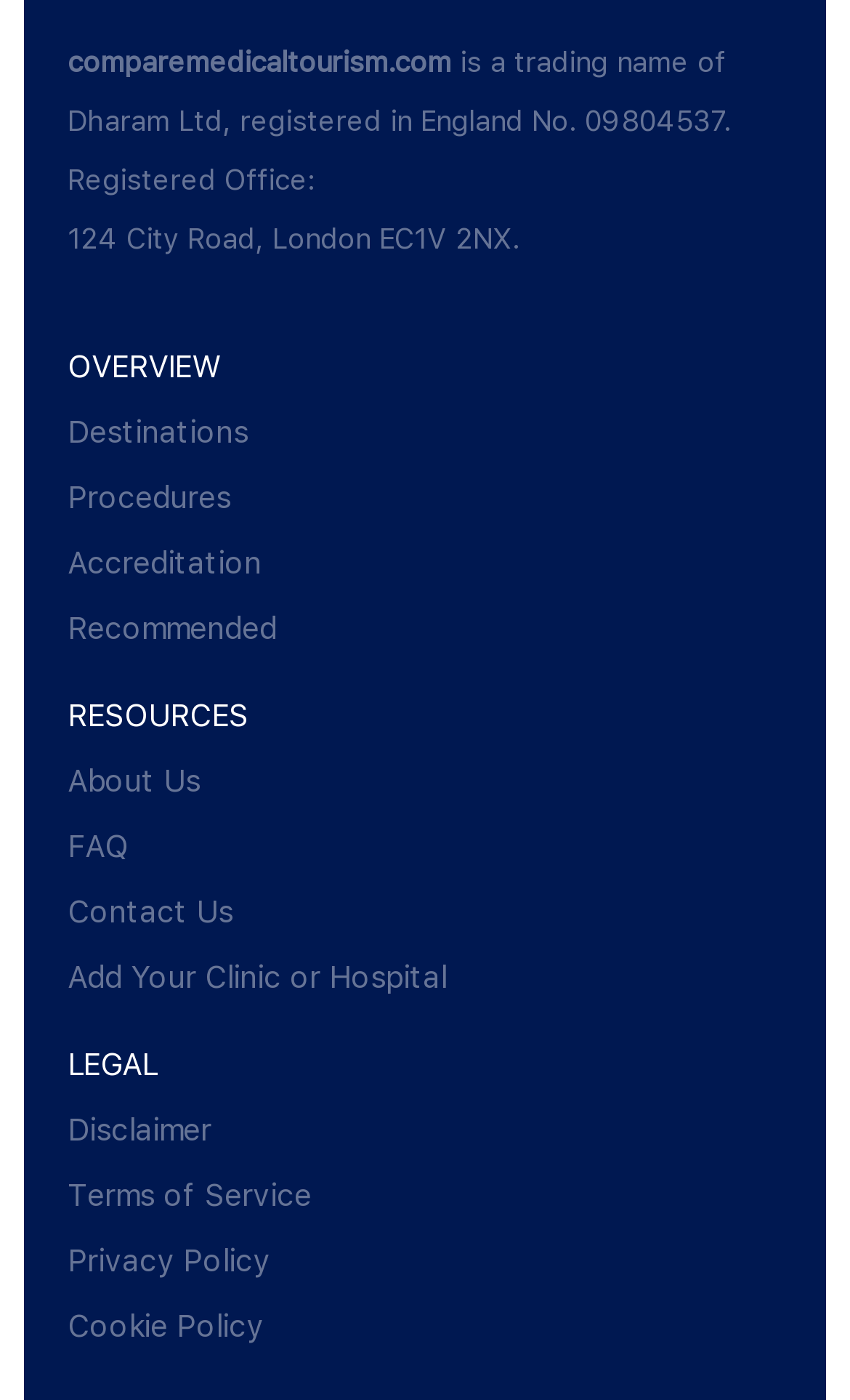Please identify the bounding box coordinates of the region to click in order to complete the given instruction: "Read about Administrator Decision". The coordinates should be four float numbers between 0 and 1, i.e., [left, top, right, bottom].

None